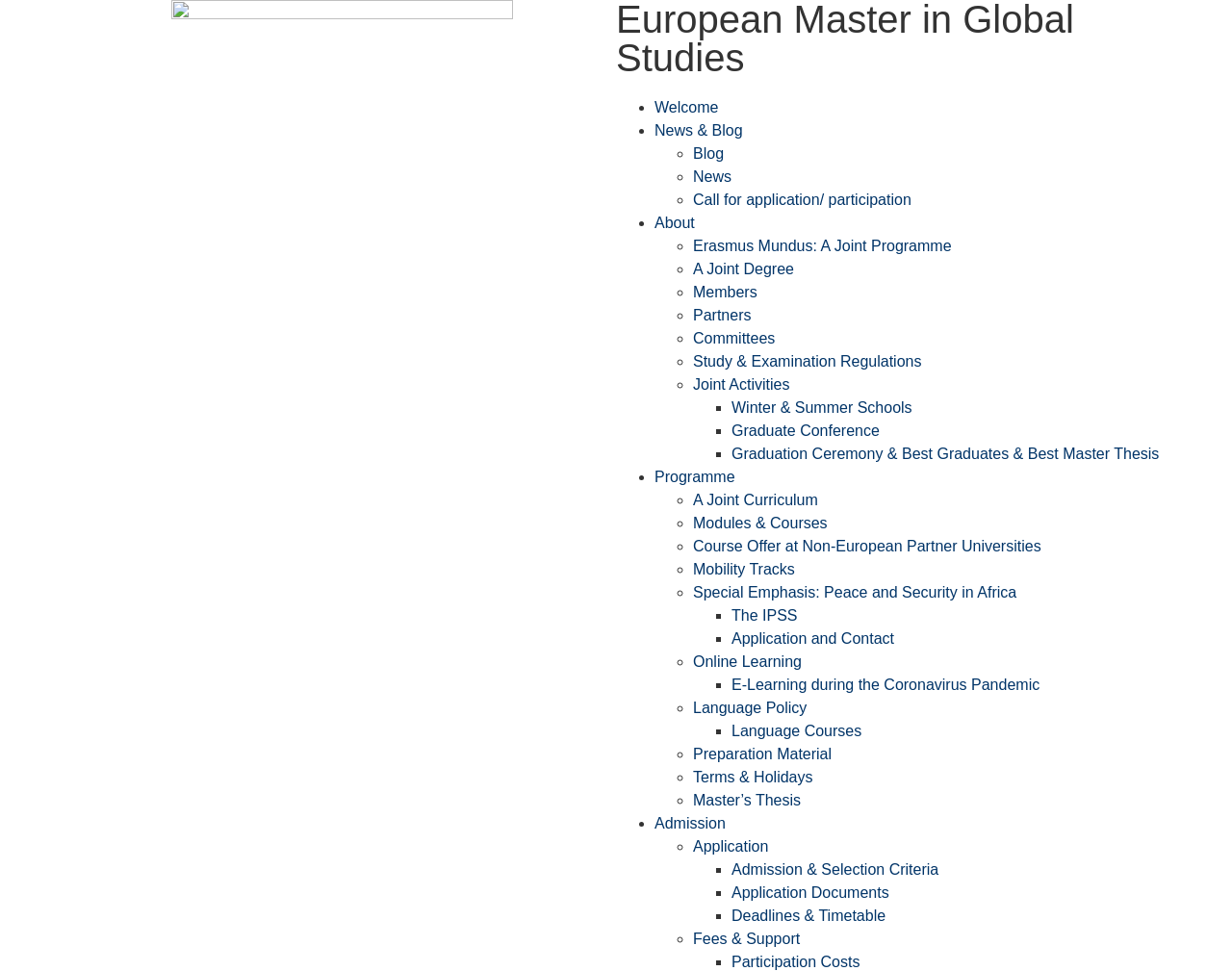Determine the bounding box coordinates for the area you should click to complete the following instruction: "View the 'Participation Costs' page".

[0.594, 0.982, 0.698, 0.999]